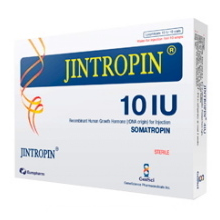What is the dosage of somatropin in the product?
Using the visual information from the image, give a one-word or short-phrase answer.

10 IU